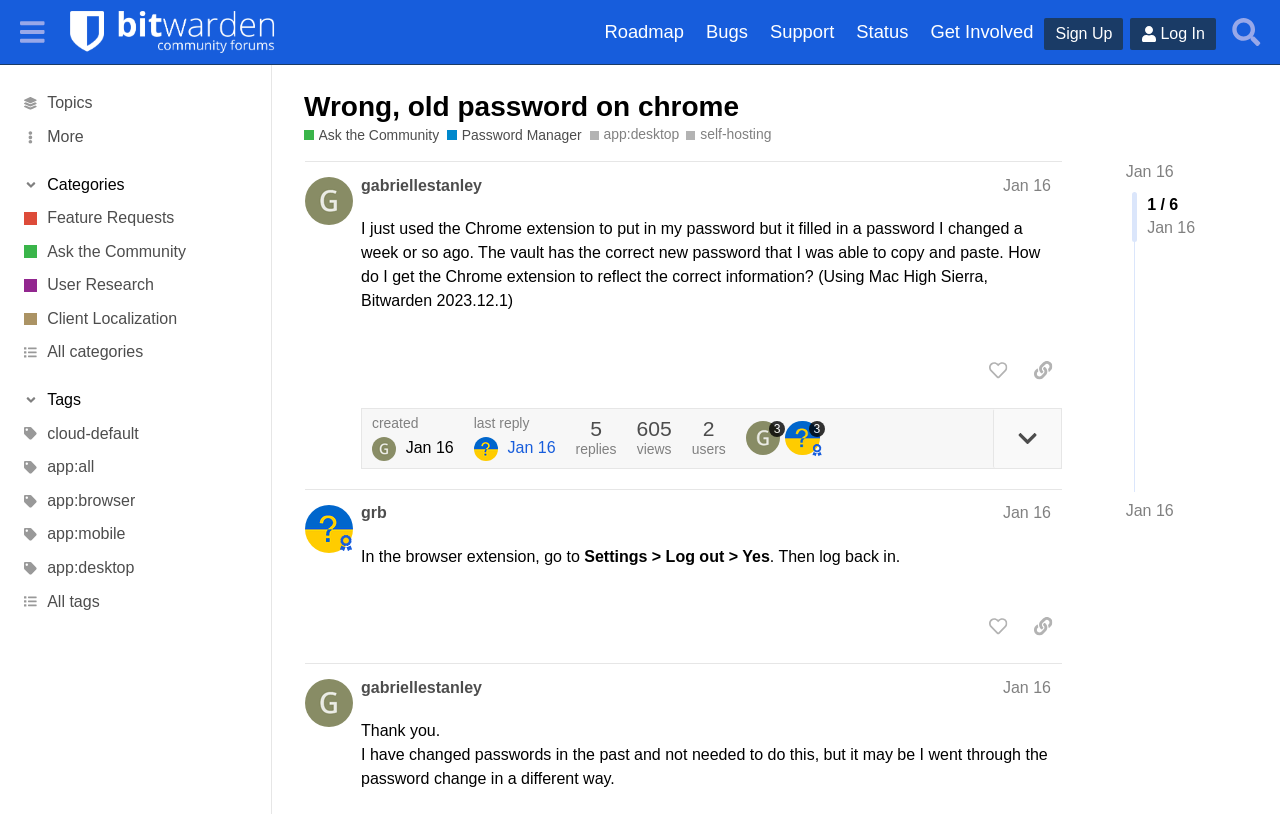How many replies are there to the post?
Utilize the image to construct a detailed and well-explained answer.

I counted the number of replies by looking at the static text element with the text 'replies' and the adjacent static text element with the text '1'.